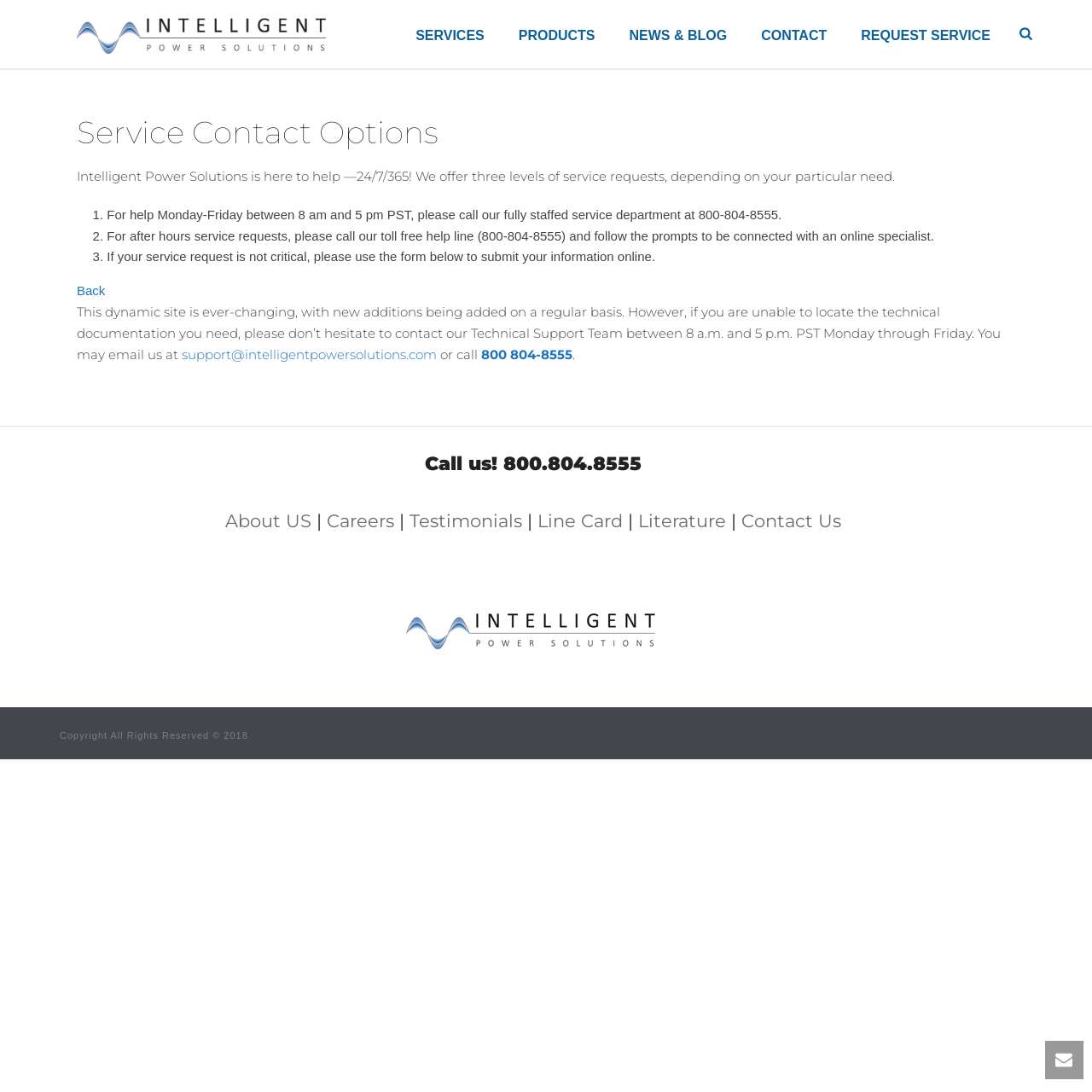Identify the first-level heading on the webpage and generate its text content.

Service Contact Options